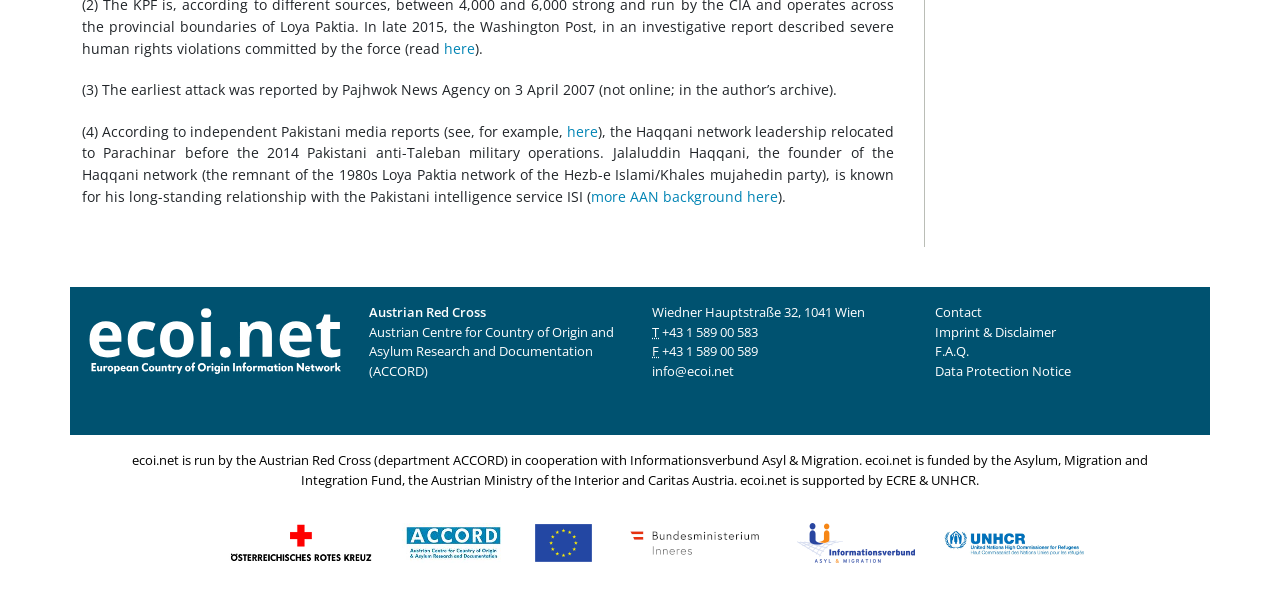Based on what you see in the screenshot, provide a thorough answer to this question: What is the address of ecoi.net?

I found the StaticText element with bounding box coordinates [0.509, 0.5, 0.676, 0.53] containing the text 'Wiedner Hauptstraße 32, 1041 Wien', which is likely to be the address of ecoi.net.